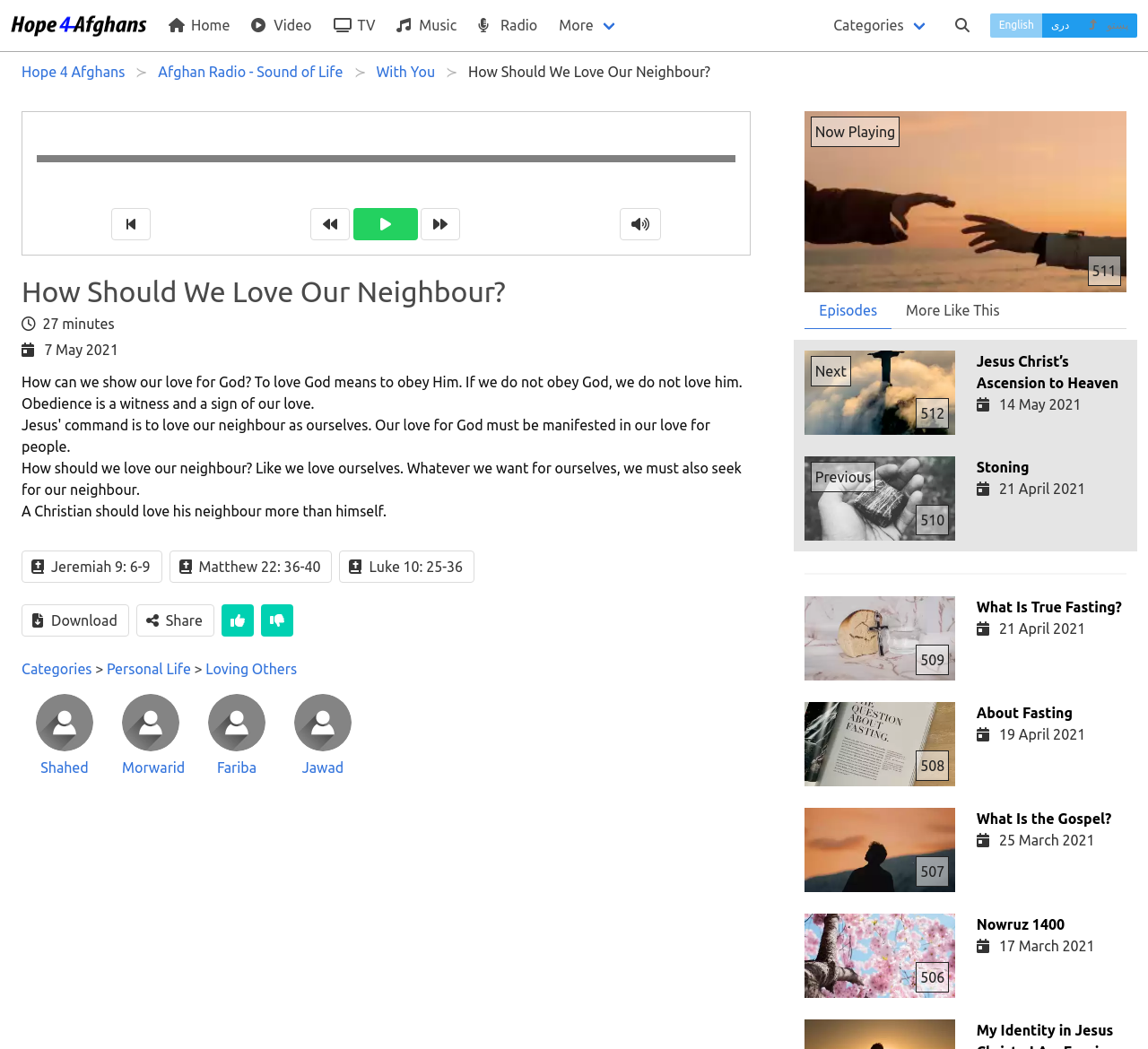Please reply to the following question using a single word or phrase: 
Who is the author of the article?

Not specified